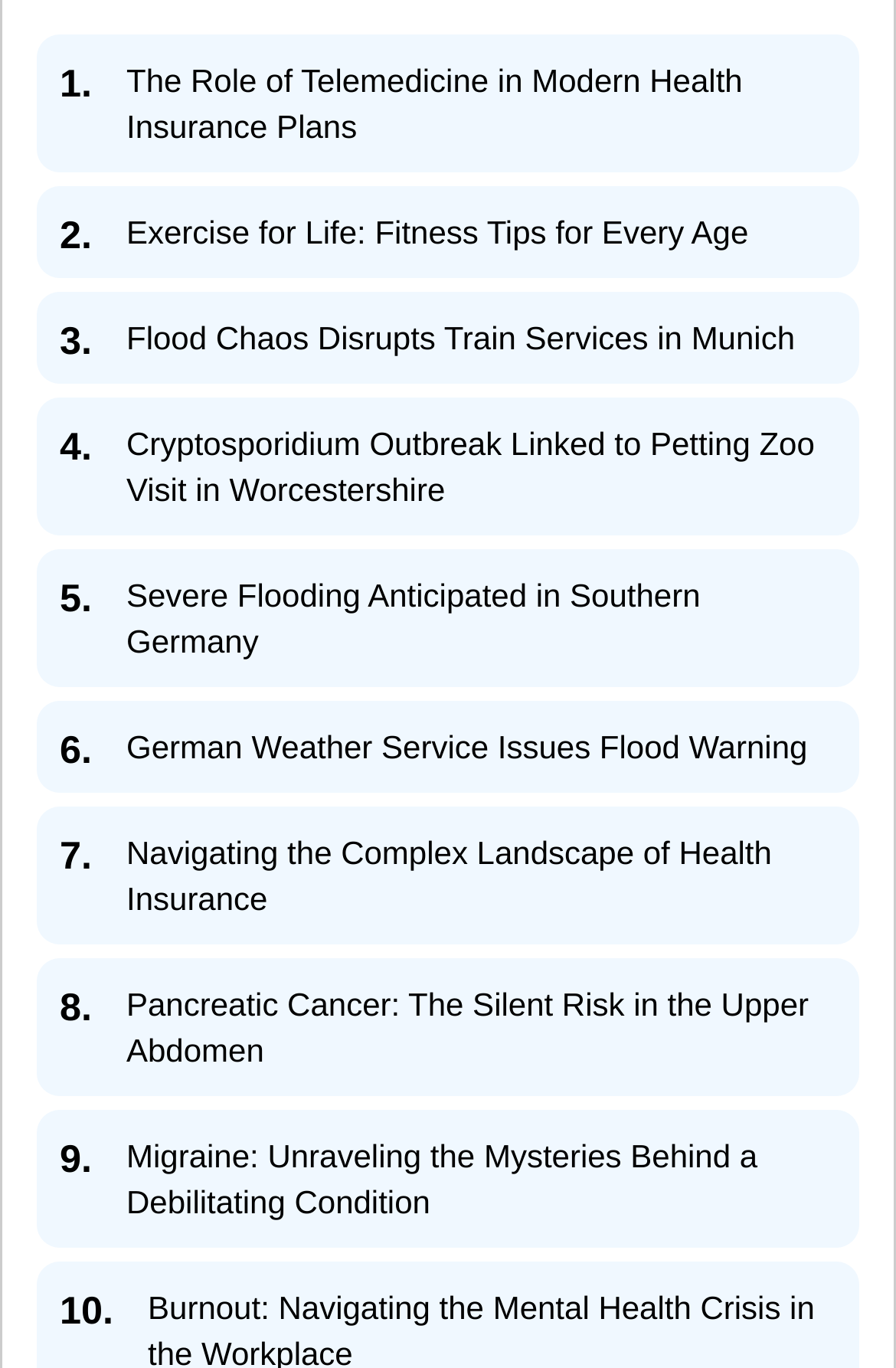Find and indicate the bounding box coordinates of the region you should select to follow the given instruction: "Read article about navigating health insurance".

[0.141, 0.26, 0.861, 0.32]